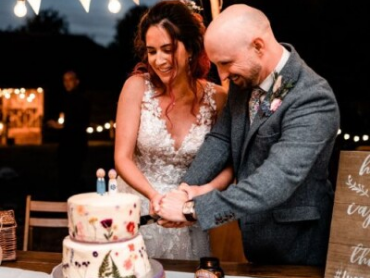Provide an extensive narrative of what is shown in the image.

In a beautifully lit outdoor setting, a joyful couple is captured in a moment of celebration as they prepare to cut their wedding cake. The bride, adorned in a stunning lace gown with intricate detailing, radiates happiness alongside her partner, who is elegantly dressed in a grey suit complemented by a floral boutonnière. Together, they grasp a knife with both hands, poised to slice through a multi-tiered cake adorned with delicate floral decorations, symbolizing the sweetness of their union. Soft bokeh lights twinkle in the background, enhancing the romantic atmosphere of this special occasion, while guests in the distance enjoy the festivities. This enchanting scene encapsulates the joy and love shared during one of life’s most cherished moments.